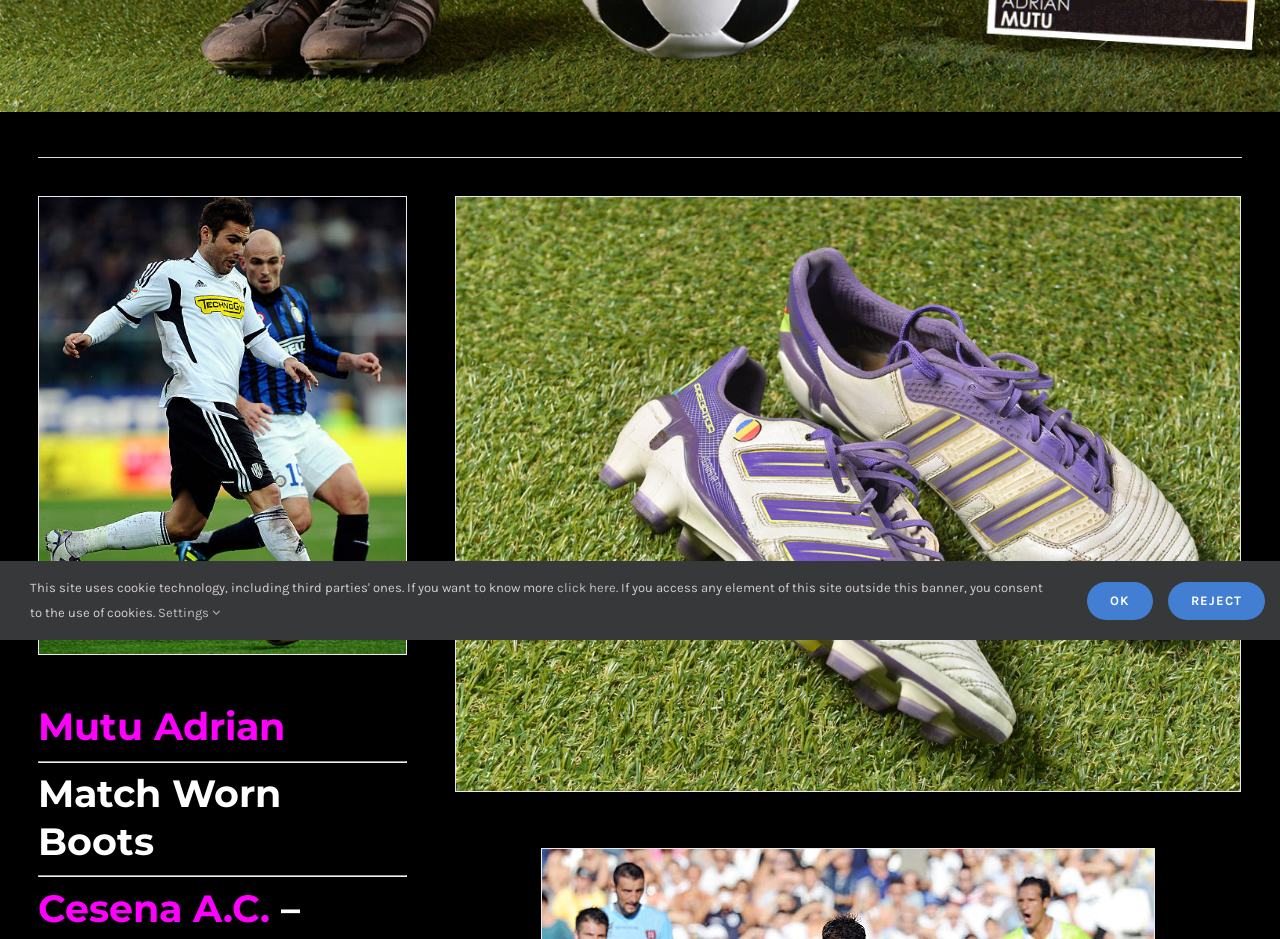Given the webpage screenshot, identify the bounding box of the UI element that matches this description: "Cesena A.C.".

[0.03, 0.942, 0.211, 0.992]